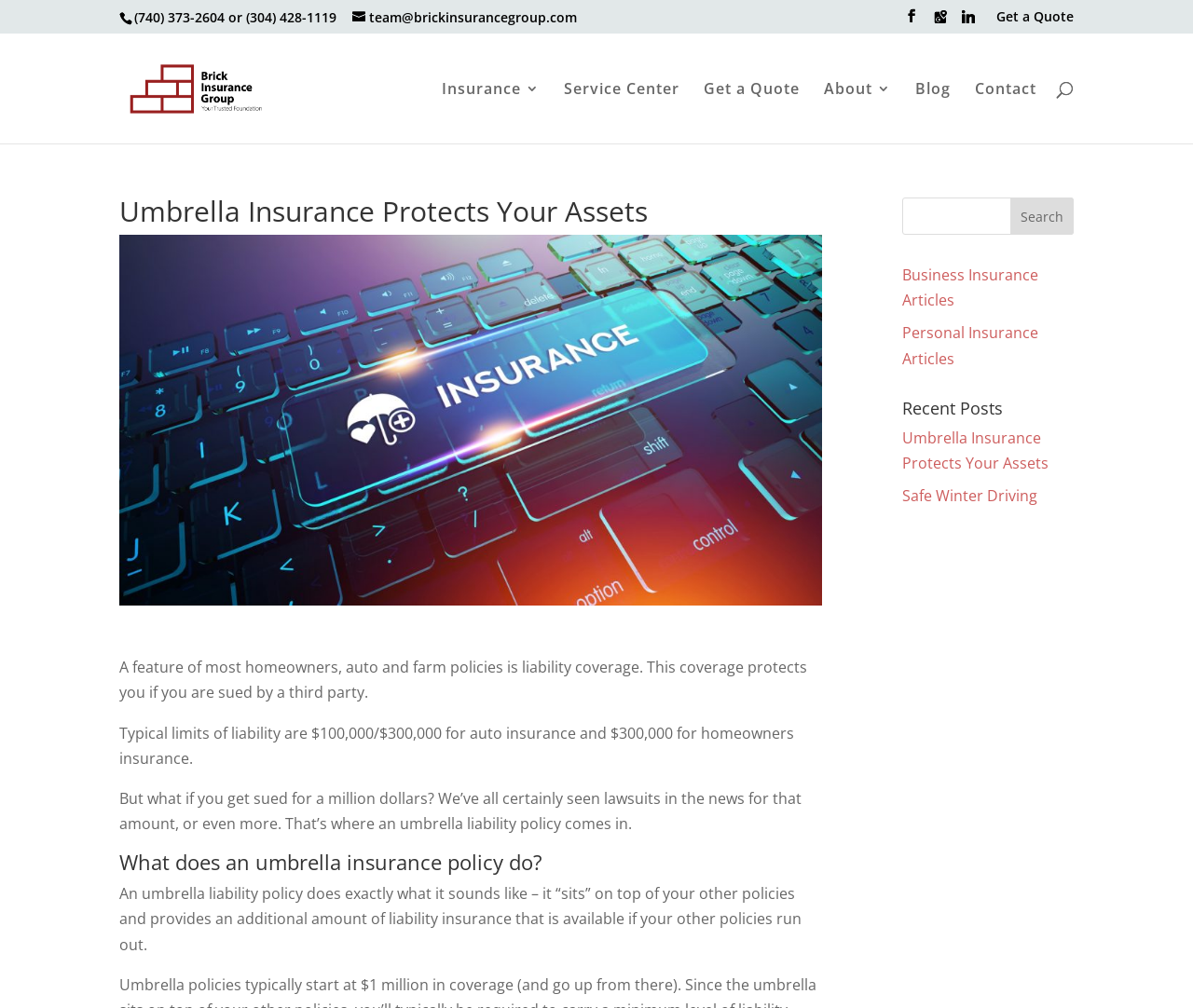Pinpoint the bounding box coordinates of the element to be clicked to execute the instruction: "Call the phone number".

[0.1, 0.008, 0.292, 0.025]